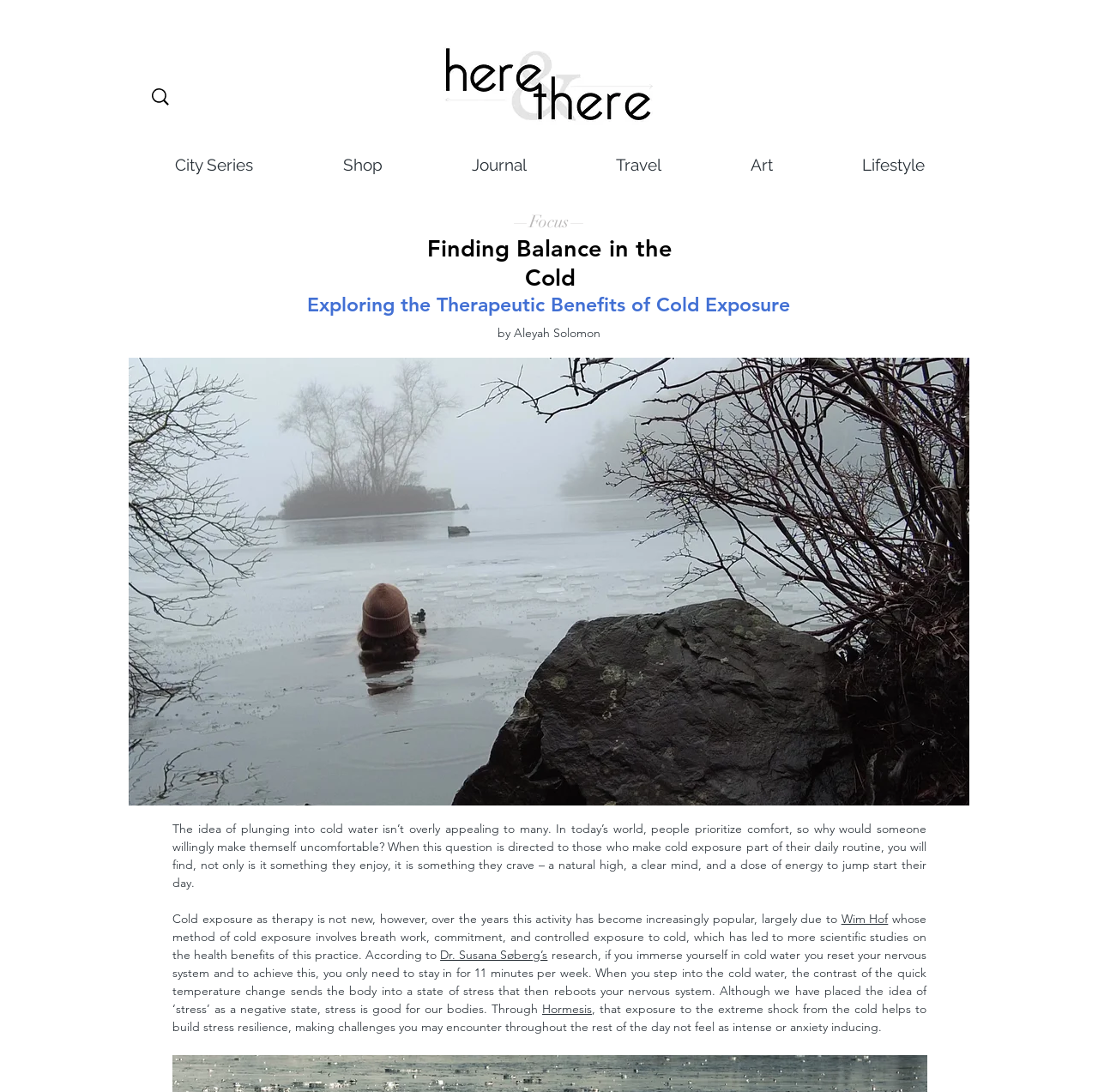Please find the bounding box coordinates of the clickable region needed to complete the following instruction: "Learn more about Wim Hof". The bounding box coordinates must consist of four float numbers between 0 and 1, i.e., [left, top, right, bottom].

[0.766, 0.834, 0.809, 0.849]